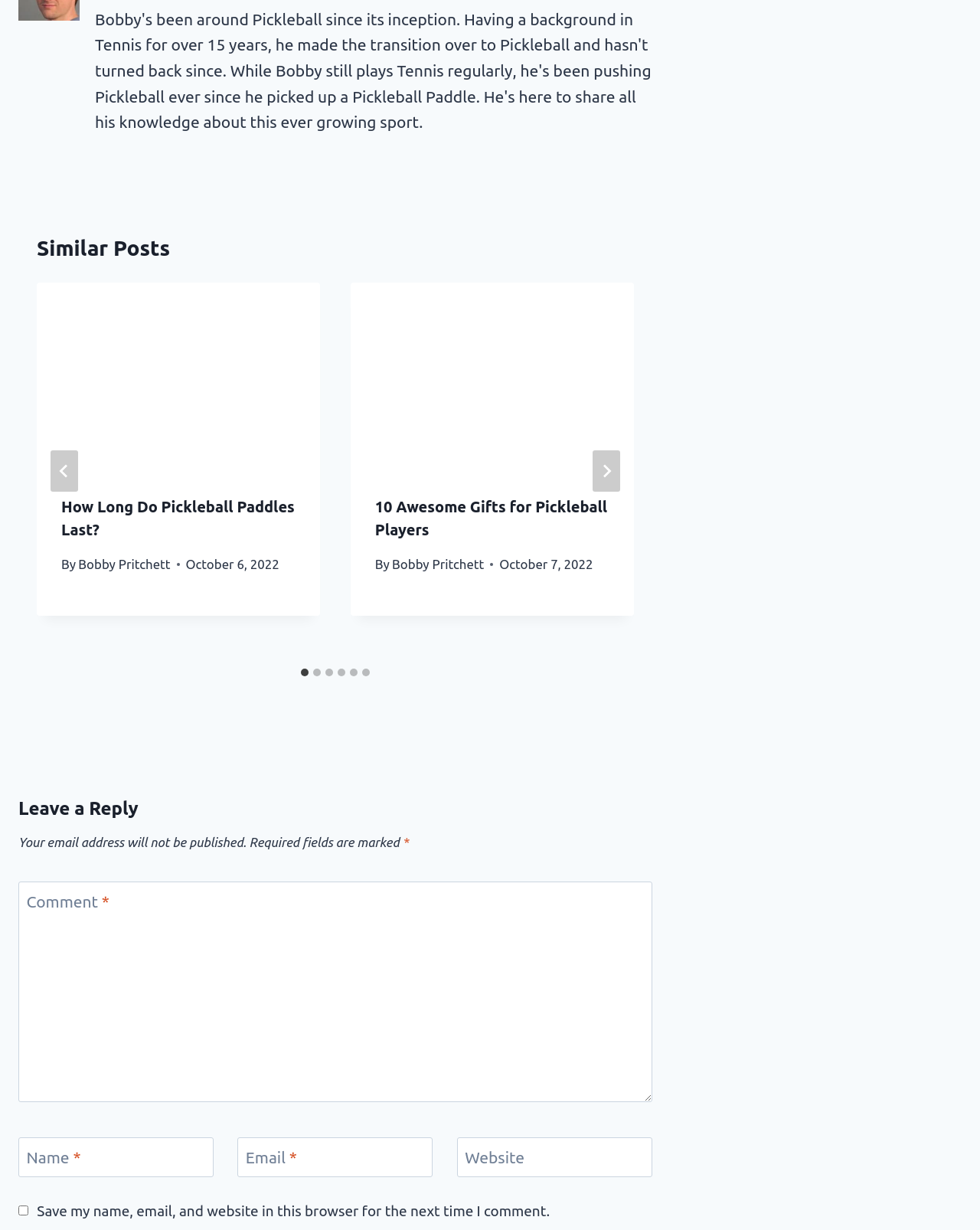Find the bounding box coordinates of the element to click in order to complete the given instruction: "Click the 'Go to last slide' button."

[0.052, 0.366, 0.08, 0.4]